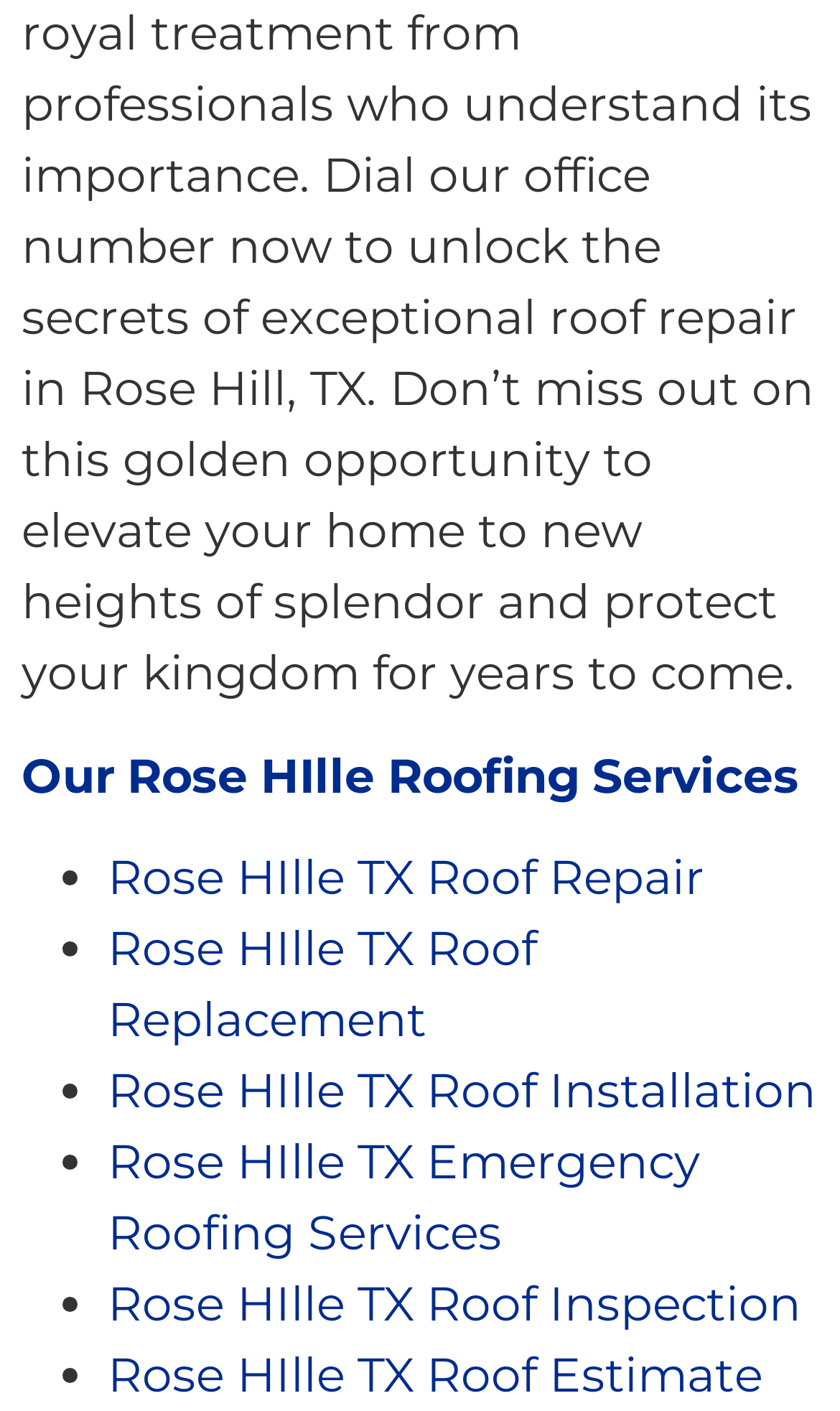Can I get a roof inspection in Rose Hill?
Respond with a short answer, either a single word or a phrase, based on the image.

Yes